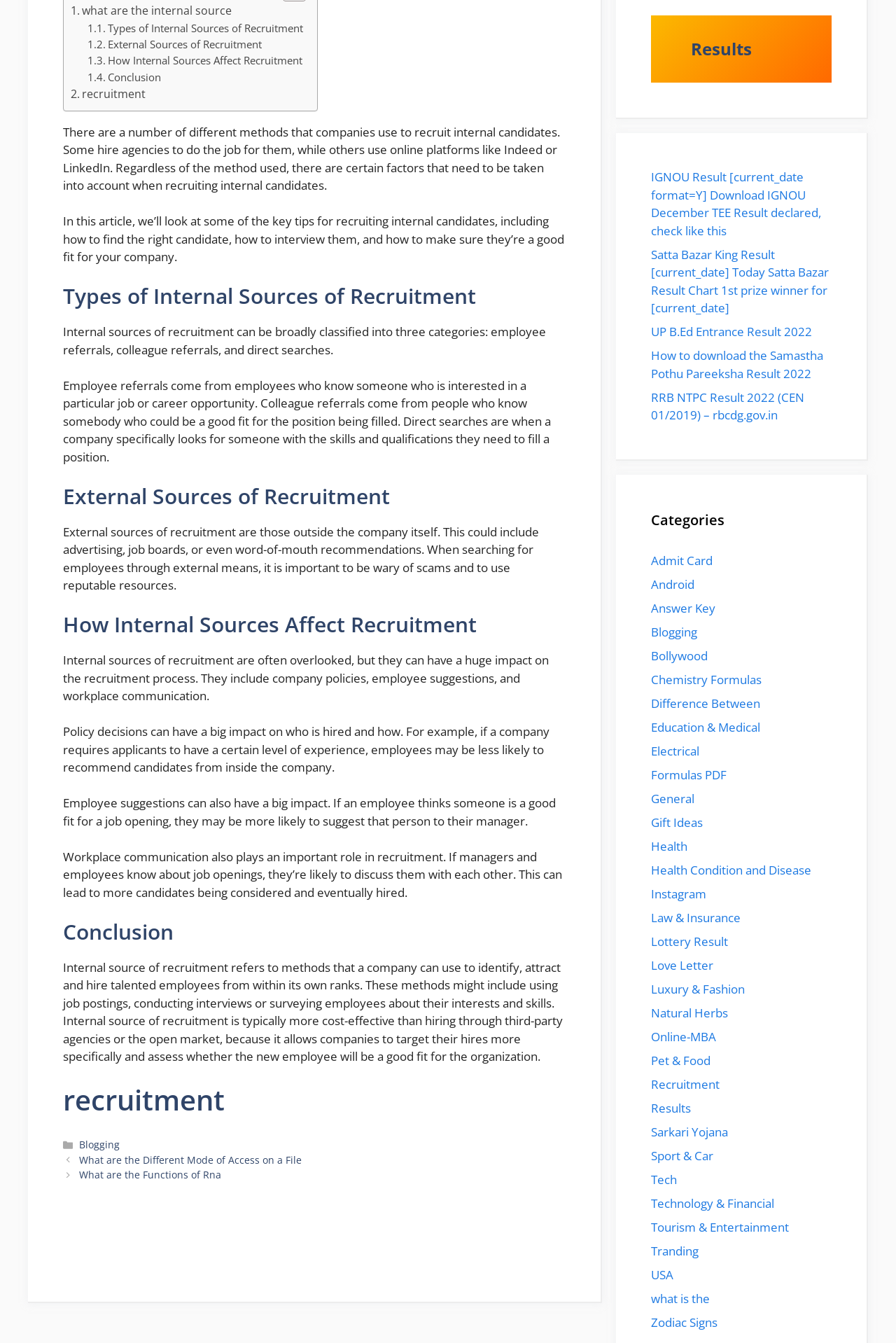Determine the bounding box for the described UI element: "Answer Key".

[0.727, 0.447, 0.798, 0.459]